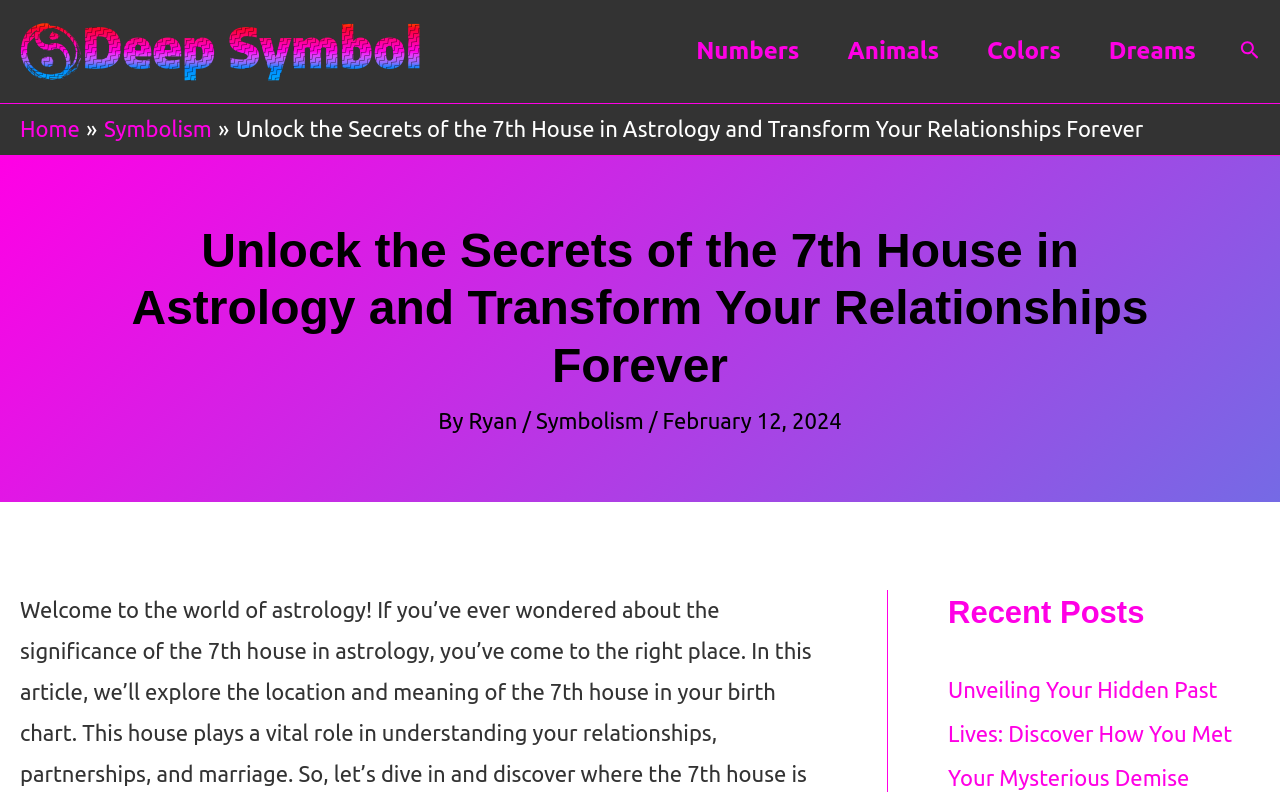Based on the visual content of the image, answer the question thoroughly: What is the date of the article?

The date of the article is mentioned below the main heading, and it is a static text with the value 'February 12, 2024'.